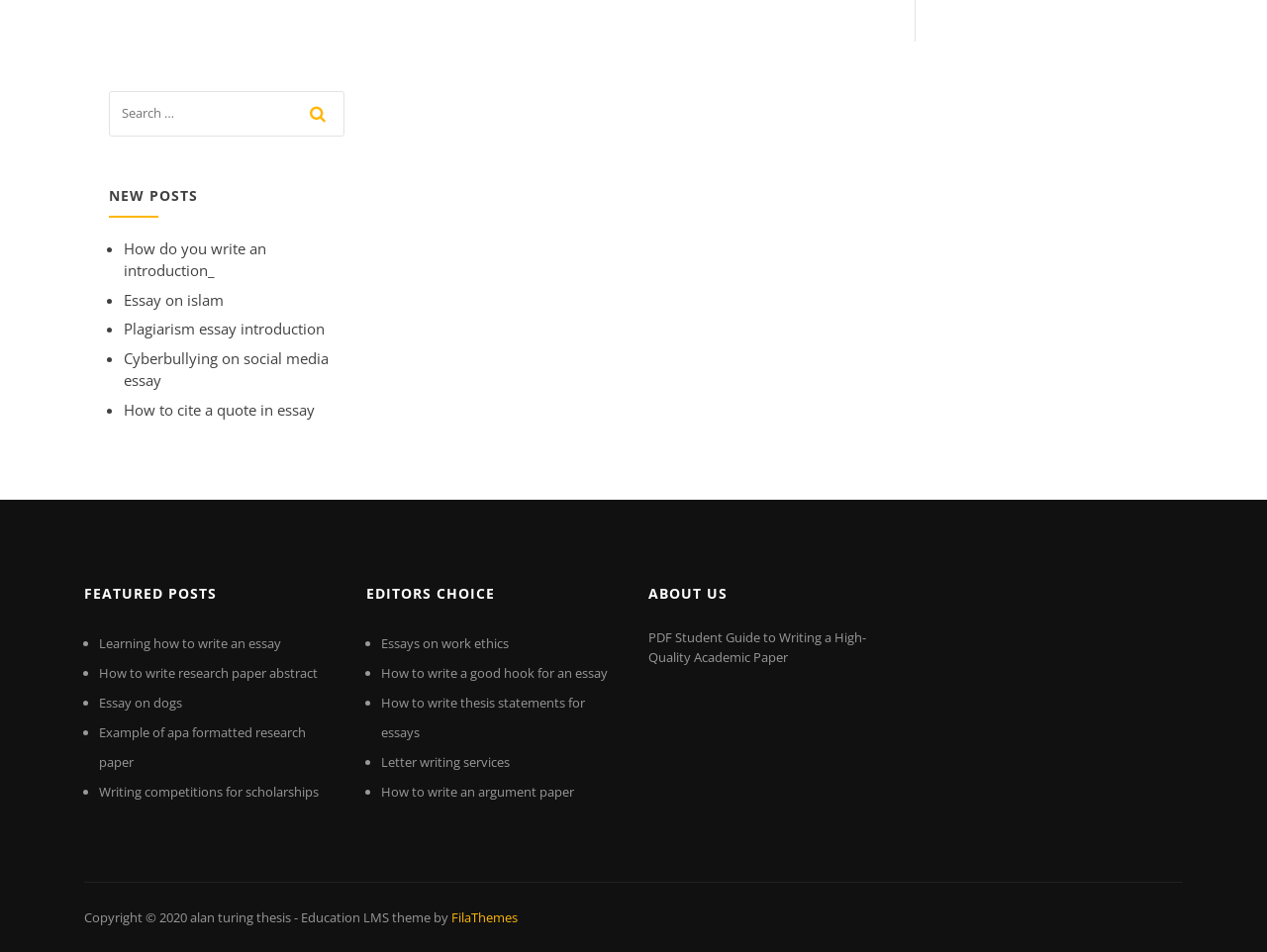Determine the bounding box coordinates for the area you should click to complete the following instruction: "go to the home page".

None